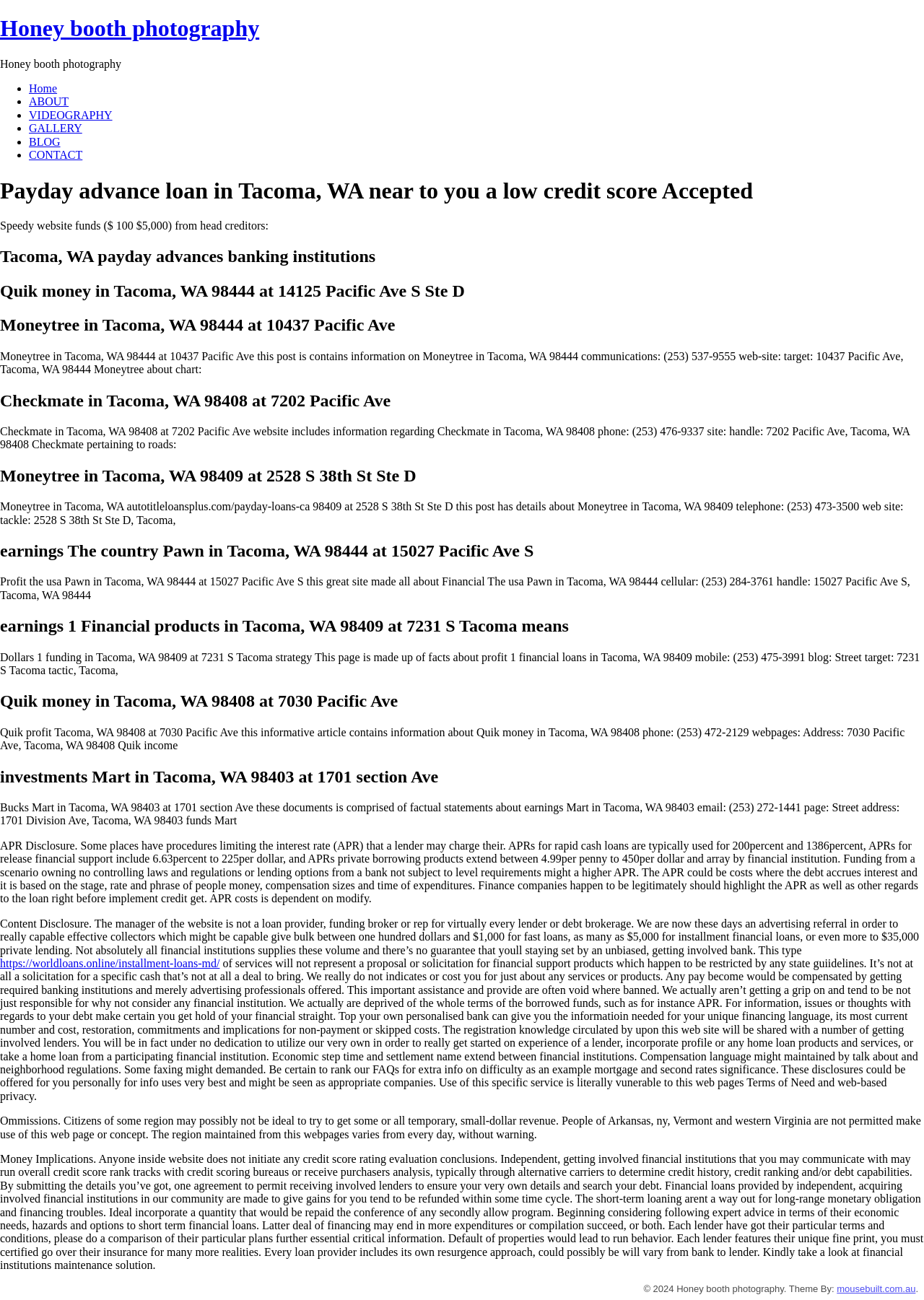Locate the UI element that matches the description Terms and Conditions in the webpage screenshot. Return the bounding box coordinates in the format (top-left x, top-left y, bottom-right x, bottom-right y), with values ranging from 0 to 1.

None